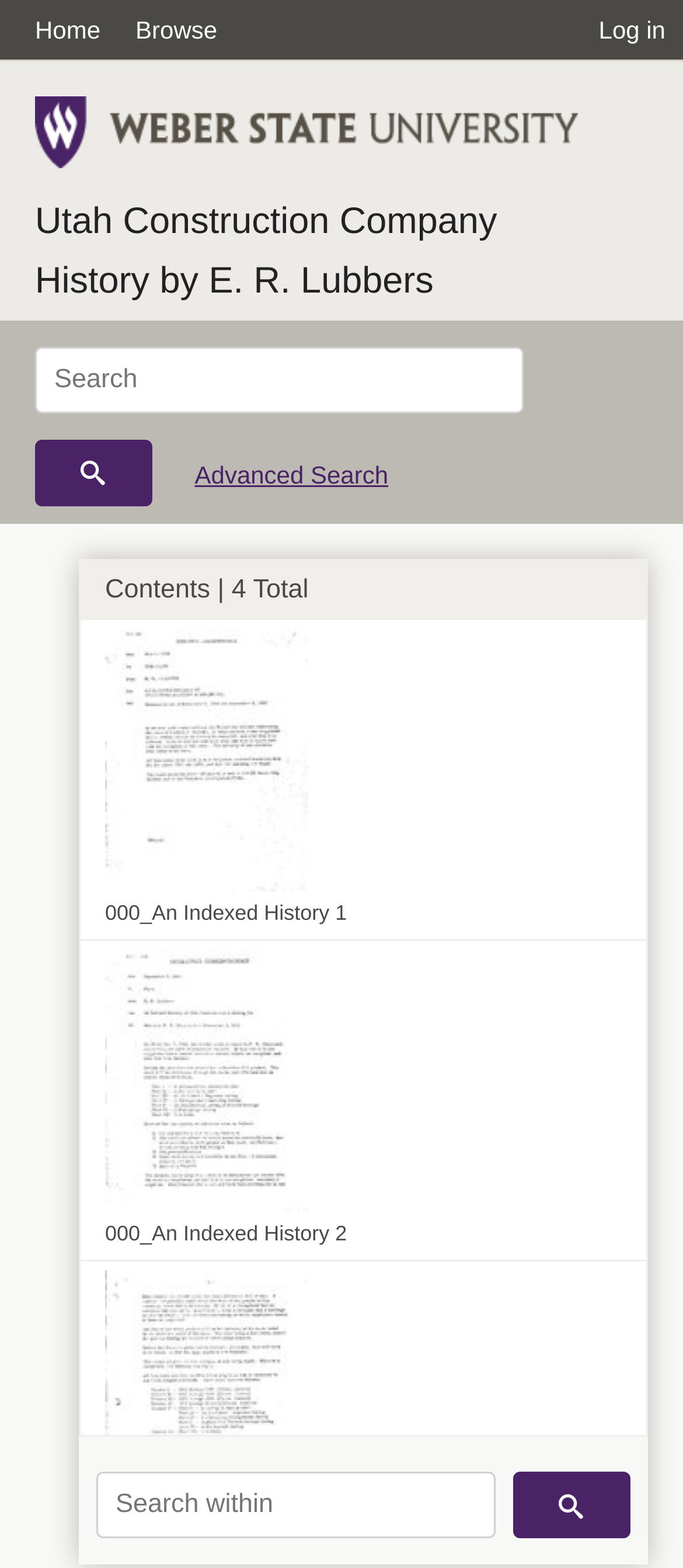Using the information shown in the image, answer the question with as much detail as possible: How many grid cells are there in the gallery view?

I looked at the grid cells in the gallery view, which are labeled as 'Title' and 'Creator'. There are two grid cells in total.